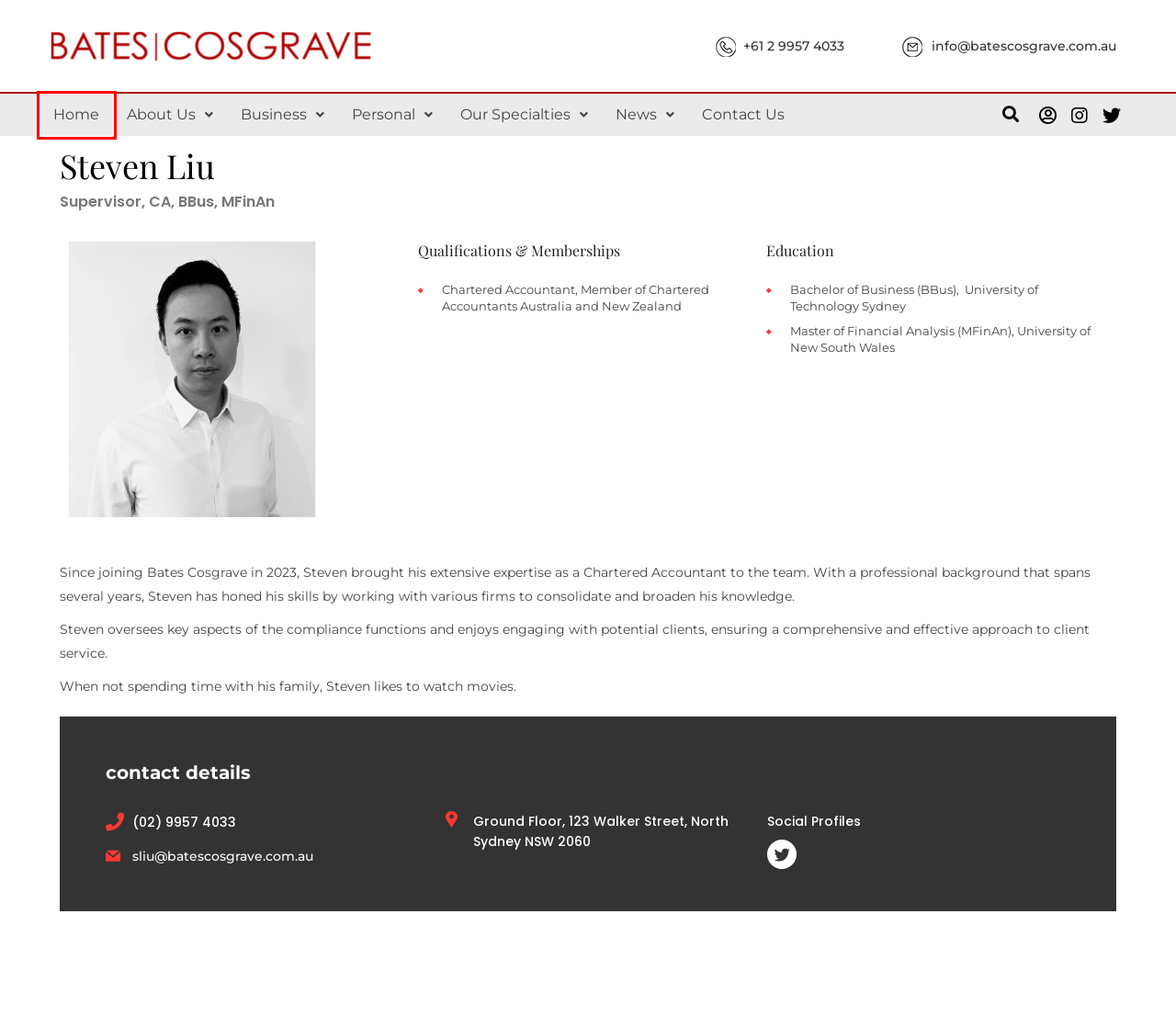Look at the screenshot of the webpage and find the element within the red bounding box. Choose the webpage description that best fits the new webpage that will appear after clicking the element. Here are the candidates:
A. News - Batescosgrave
B. Home - Batescosgrave
C. About Us - Batescosgrave
D. Business - Batescosgrave
E. Personal - Batescosgrave
F. Our Specialties - Batescosgrave
G. Contact us - Batescosgrave
H. Privacy Policy - Batescosgrave

B